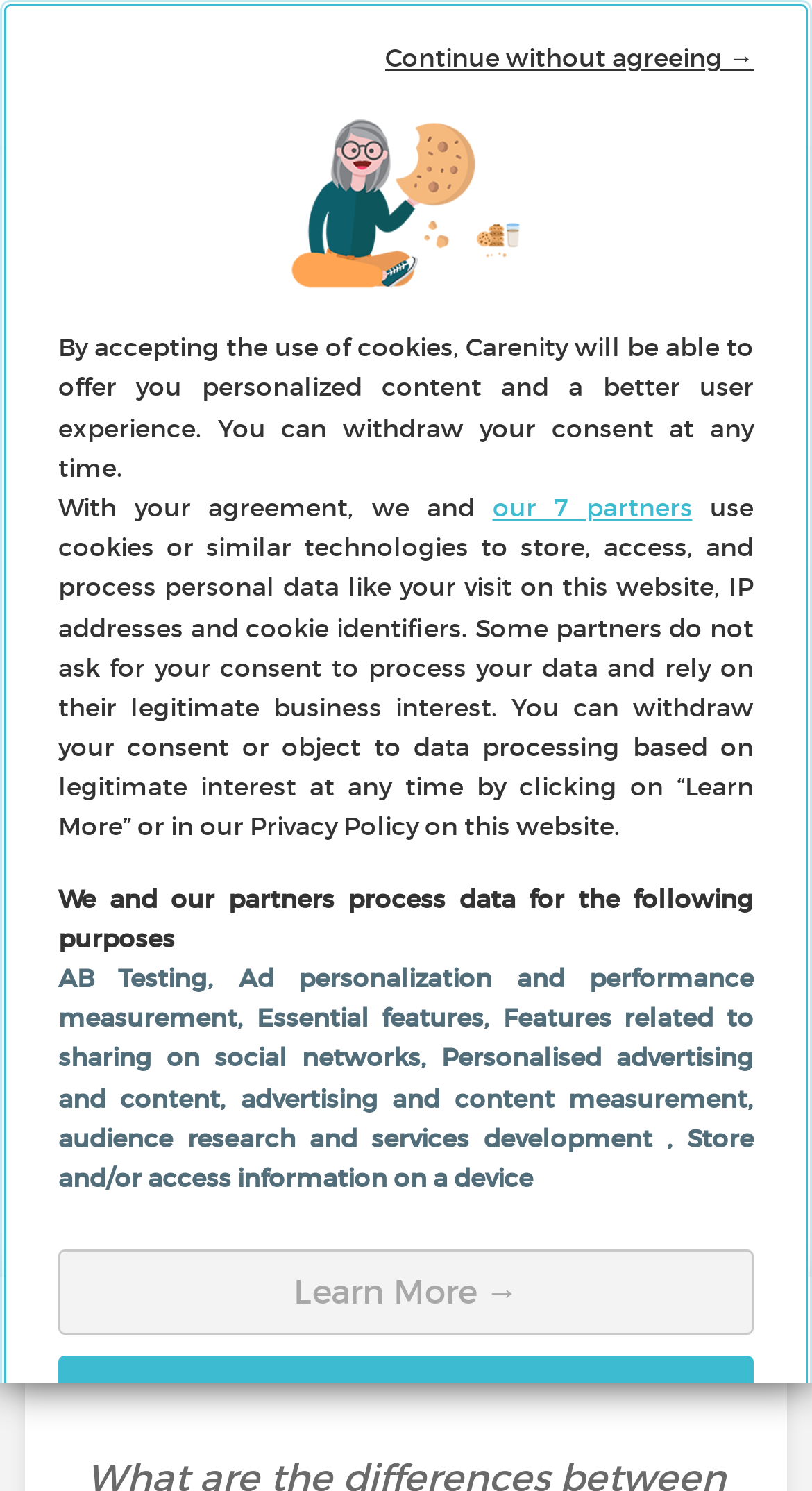Identify the bounding box coordinates for the element you need to click to achieve the following task: "Click the 'AGREE AND CLOSE' button". The coordinates must be four float values ranging from 0 to 1, formatted as [left, top, right, bottom].

[0.072, 0.909, 0.928, 0.965]